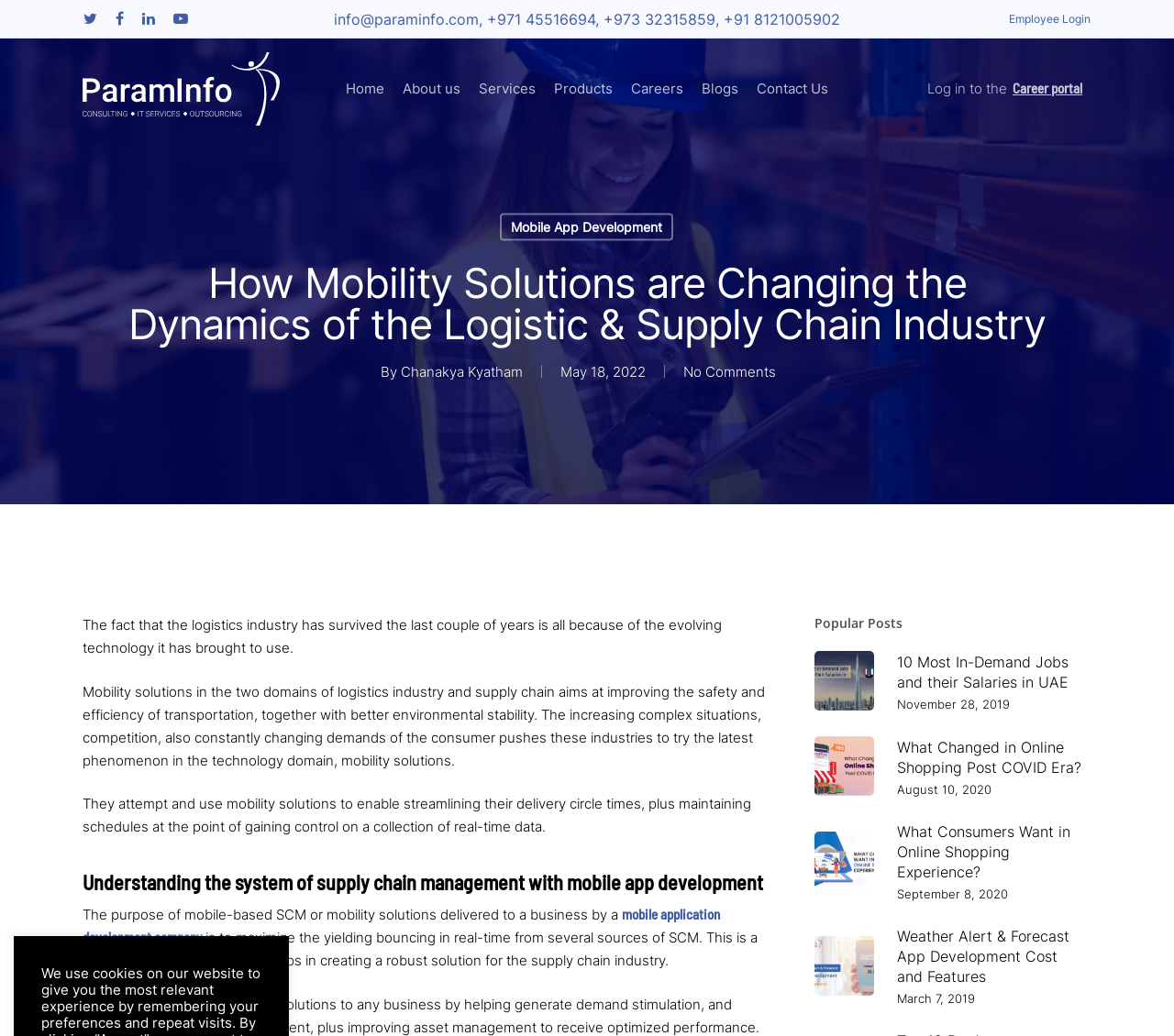Generate an in-depth caption that captures all aspects of the webpage.

This webpage is about the benefits of leveraging mobility solutions for supply chain management and logistics. At the top left corner, there are four social media links: Twitter, Facebook, LinkedIn, and YouTube. Next to them, there is a contact information section with an email address, phone numbers, and an "Employee Login" link. 

Below the contact information, there is a logo of "ParamInfo" with three identical images, followed by a navigation menu with links to "Home", "About us", "Services", "Products", "Careers", "Blogs", and "Contact Us". 

On the right side of the navigation menu, there are two more links: "Log in to the" and "Career portal". 

The main content of the webpage starts with a heading "How Mobility Solutions are Changing the Dynamics of the Logistic & Supply Chain Industry" followed by the author's name "Chanakya Kyatham" and the date "May 18, 2022". 

Below the heading, there are four paragraphs of text discussing the benefits of mobility solutions in the logistics industry and supply chain management. The text explains how mobility solutions can improve safety and efficiency, and provide better environmental stability. 

After the four paragraphs, there is a heading "Understanding the system of supply chain management with mobile app development" followed by two more paragraphs of text discussing the purpose of mobile-based supply chain management and its benefits. 

On the right side of the main content, there is a section titled "Popular Posts" with four links to blog posts, each with a thumbnail image. The blog posts are about IT jobs in UAE, online shopping post-COVID era, online shopping experience, and weather forecast app development.